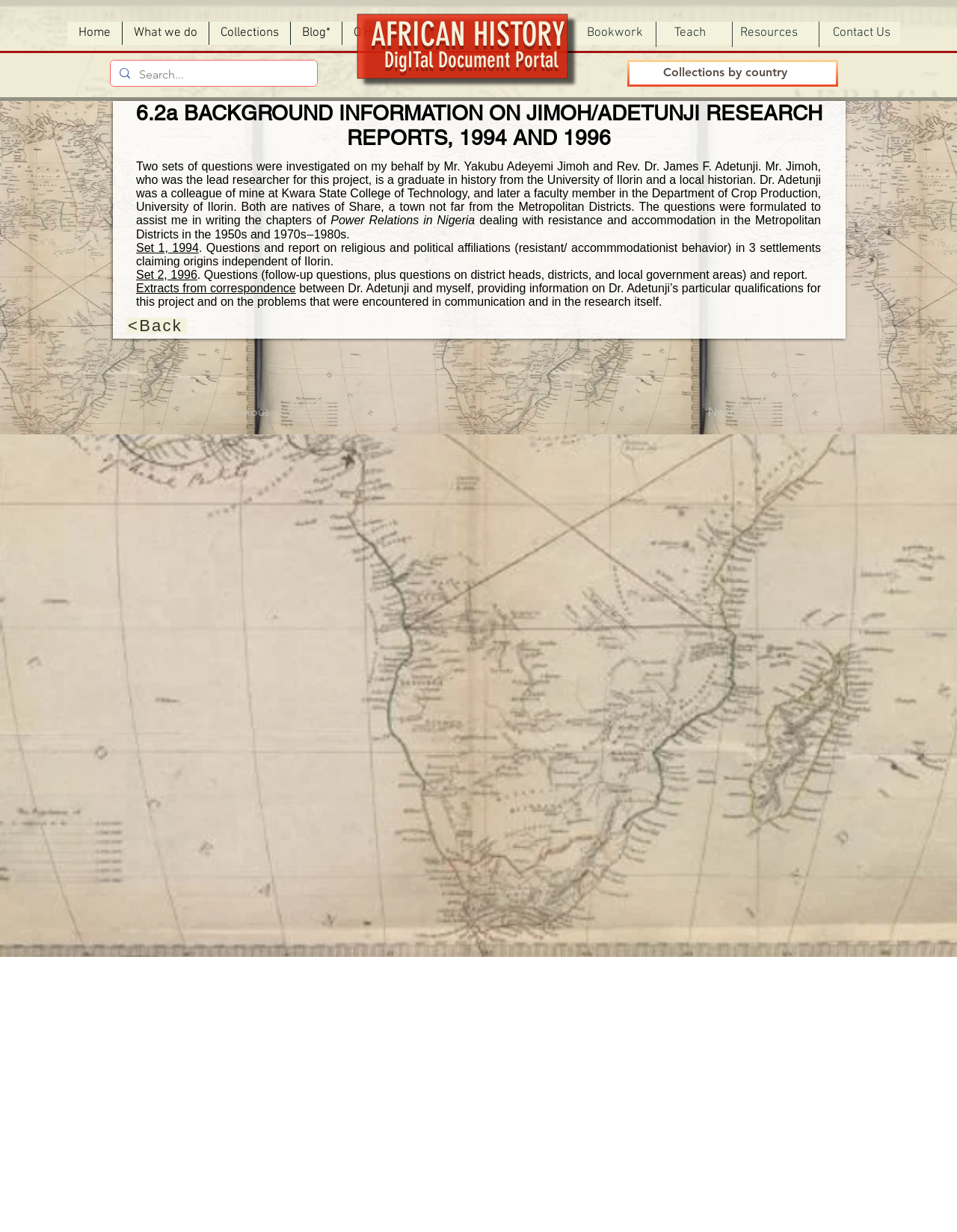Identify and provide the bounding box coordinates of the UI element described: "Set 2, 1996.". The coordinates should be formatted as [left, top, right, bottom], with each number being a float between 0 and 1.

[0.142, 0.218, 0.21, 0.228]